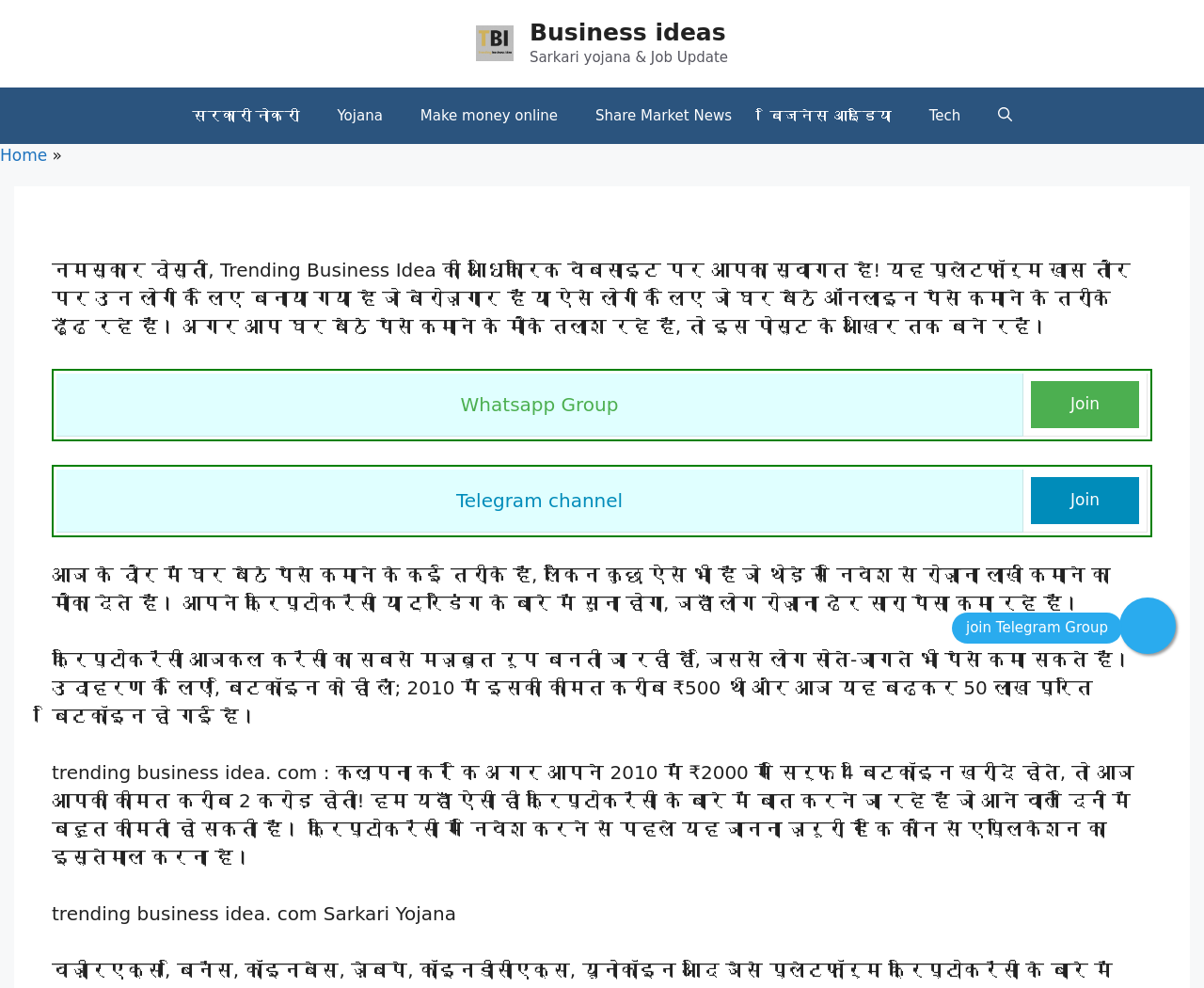Locate the bounding box coordinates of the element that should be clicked to fulfill the instruction: "Join the Telegram channel".

[0.856, 0.496, 0.946, 0.515]